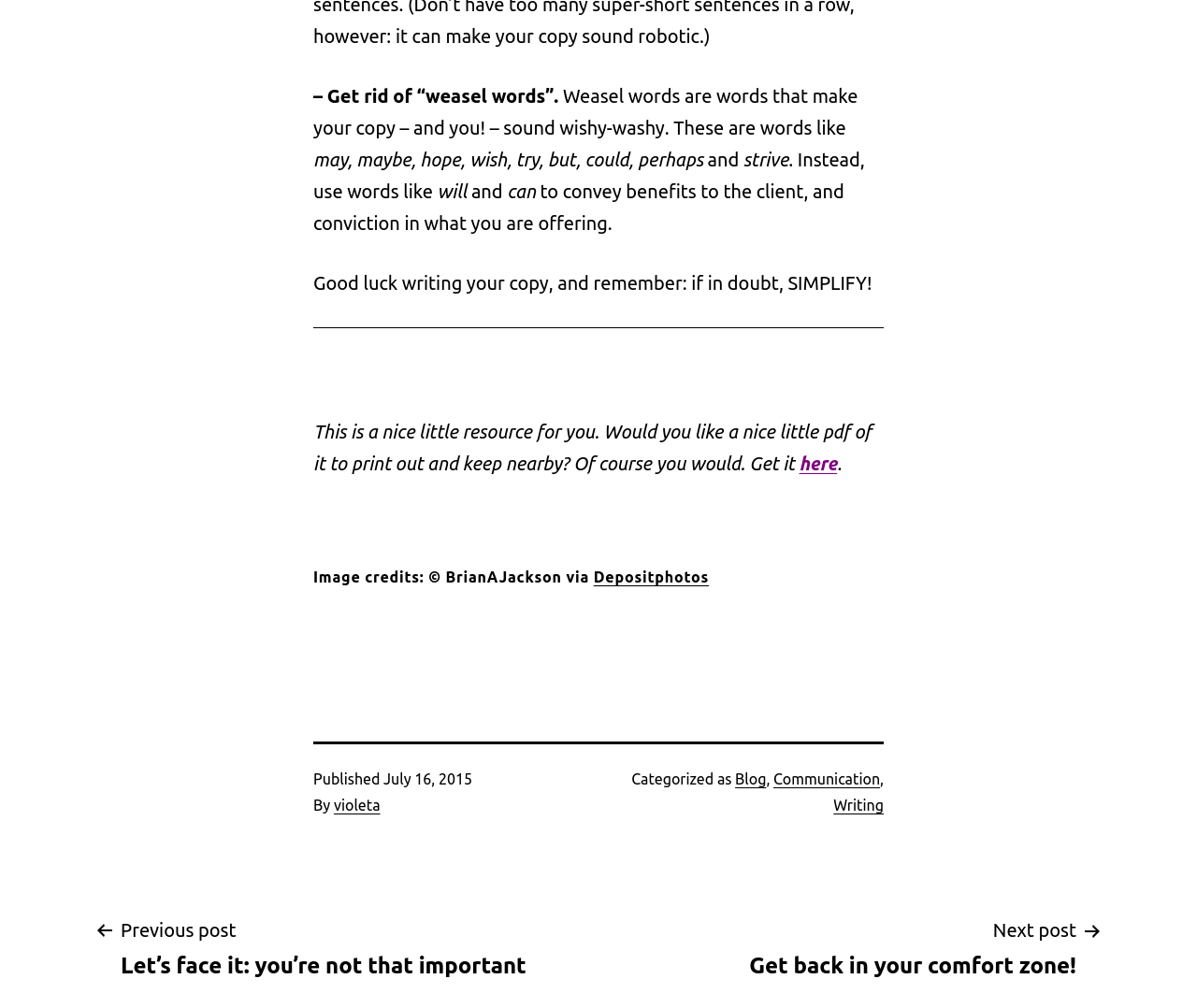Refer to the image and provide a thorough answer to this question:
What are 'weasel words' in copywriting?

According to the webpage, 'weasel words' are words that make copywriting sound uncertain or vague. Examples of such words include 'may', 'maybe', 'hope', 'wish', 'try', 'but', 'could', and 'perhaps'. These words can make the copy sound less confident and less convincing.